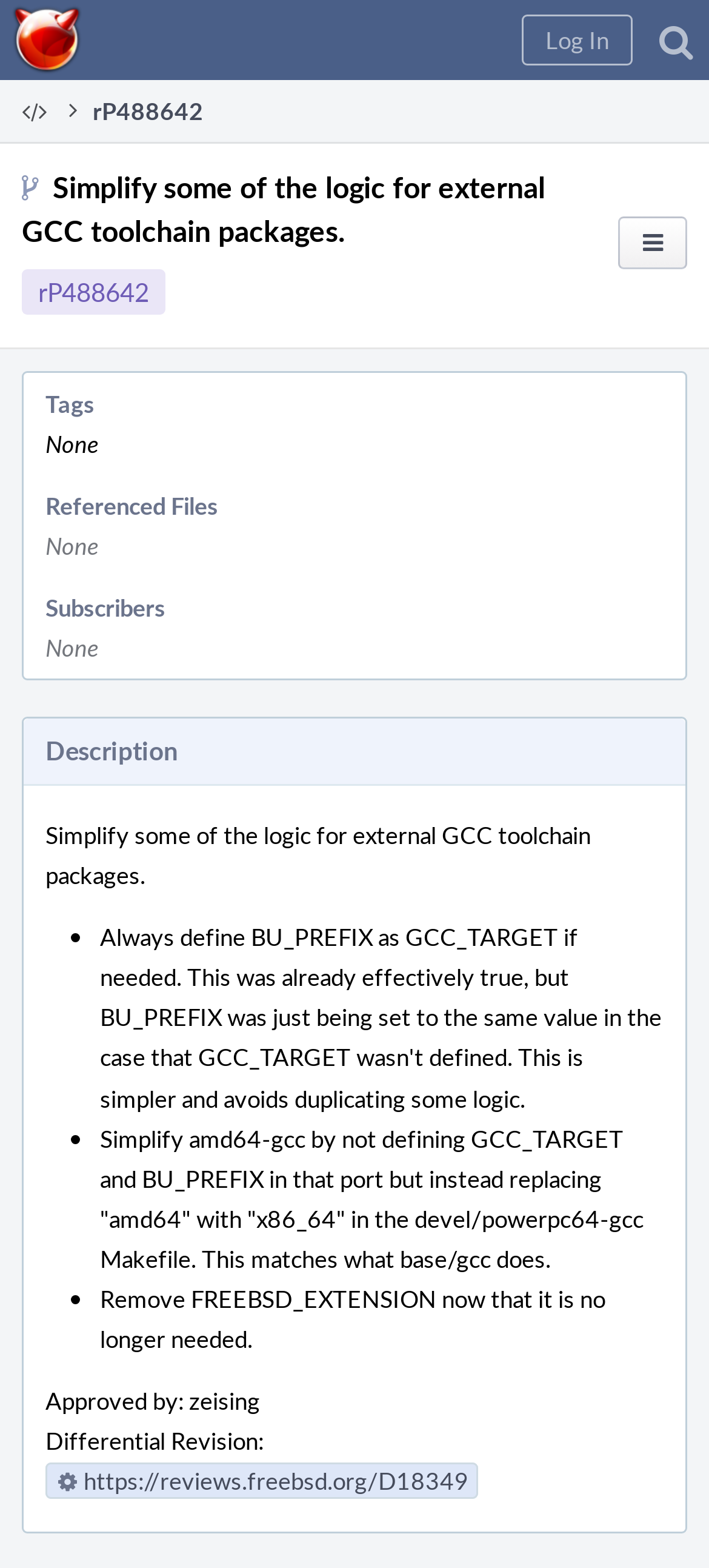Using the description: "parent_node: Home", identify the bounding box of the corresponding UI element in the screenshot.

[0.908, 0.0, 1.0, 0.035]